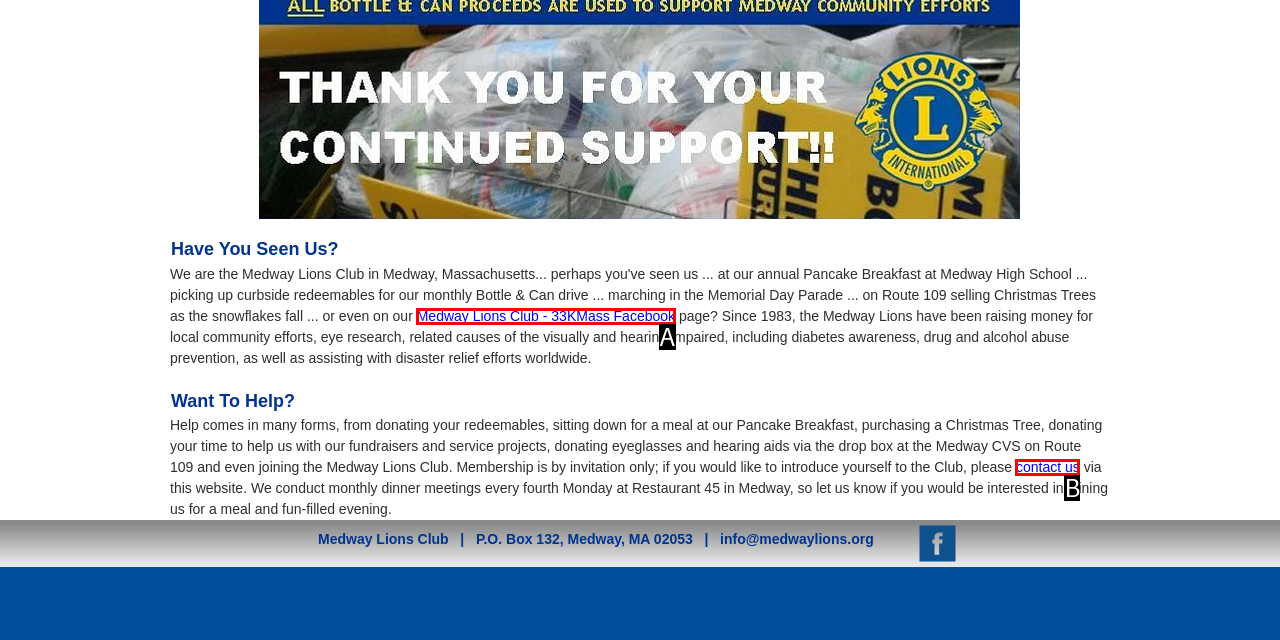Which HTML element matches the description: contact us the best? Answer directly with the letter of the chosen option.

B